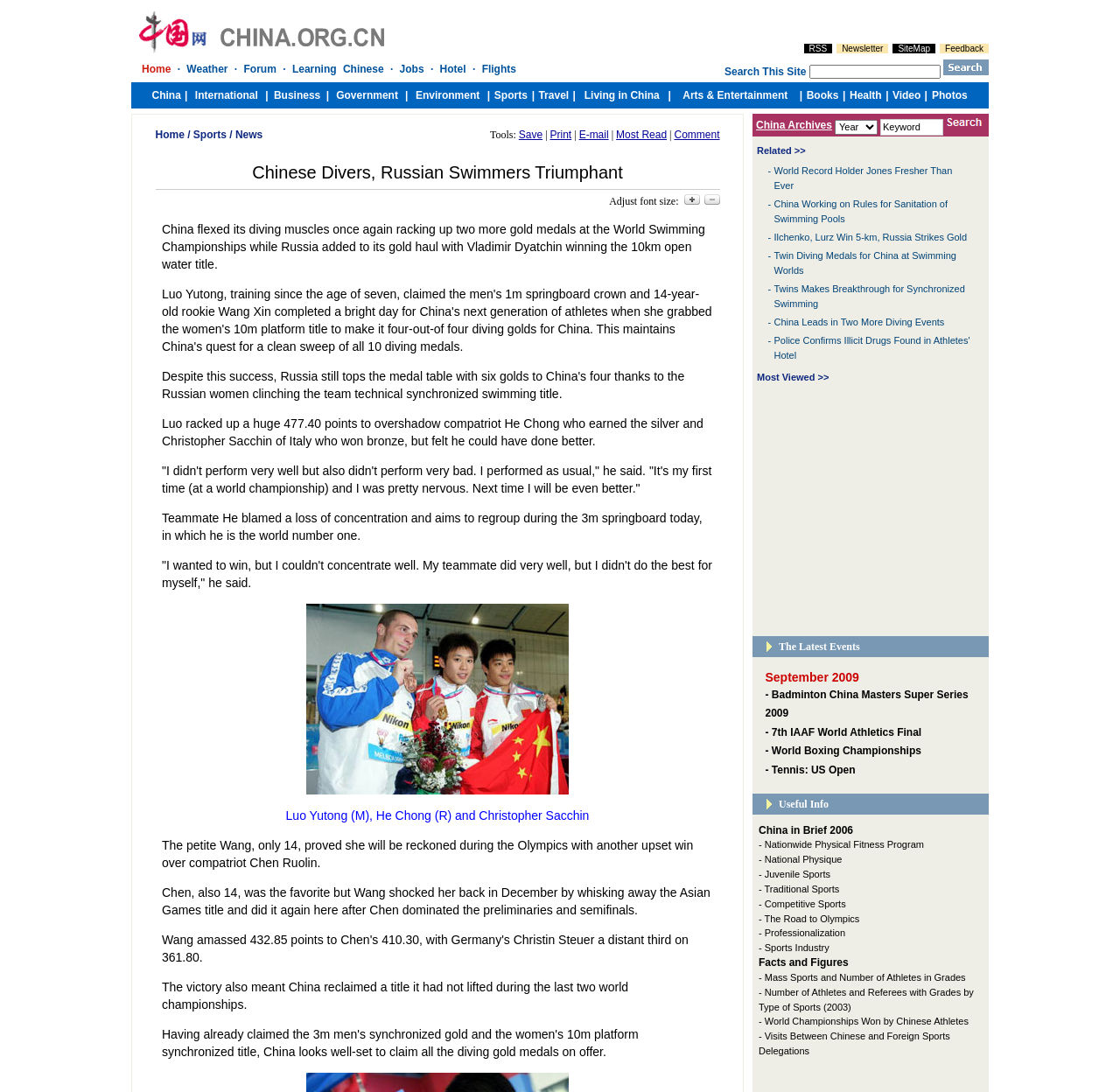Please find the bounding box coordinates of the element's region to be clicked to carry out this instruction: "Click on Home".

[0.139, 0.118, 0.165, 0.129]